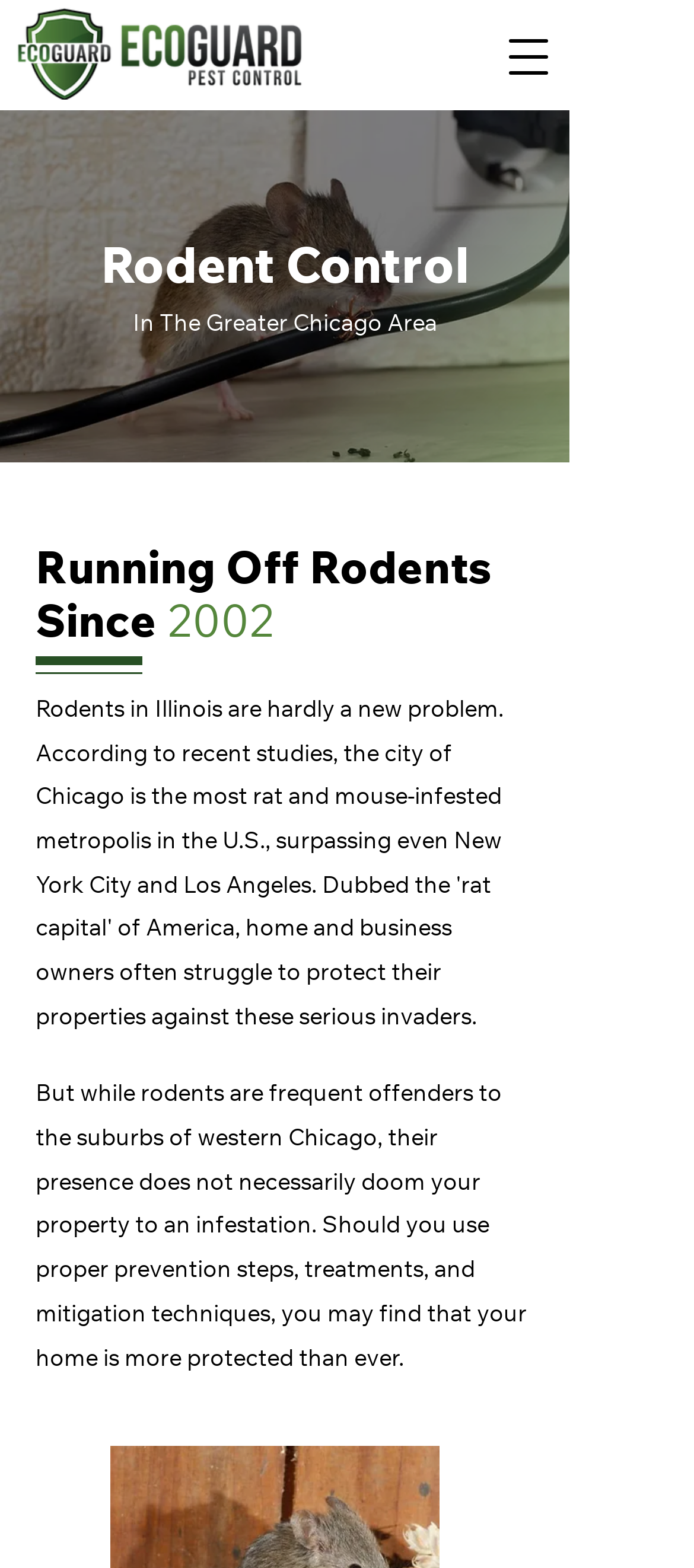What is the action that can prevent rodent infestation?
Provide a concise answer using a single word or phrase based on the image.

Proper prevention steps